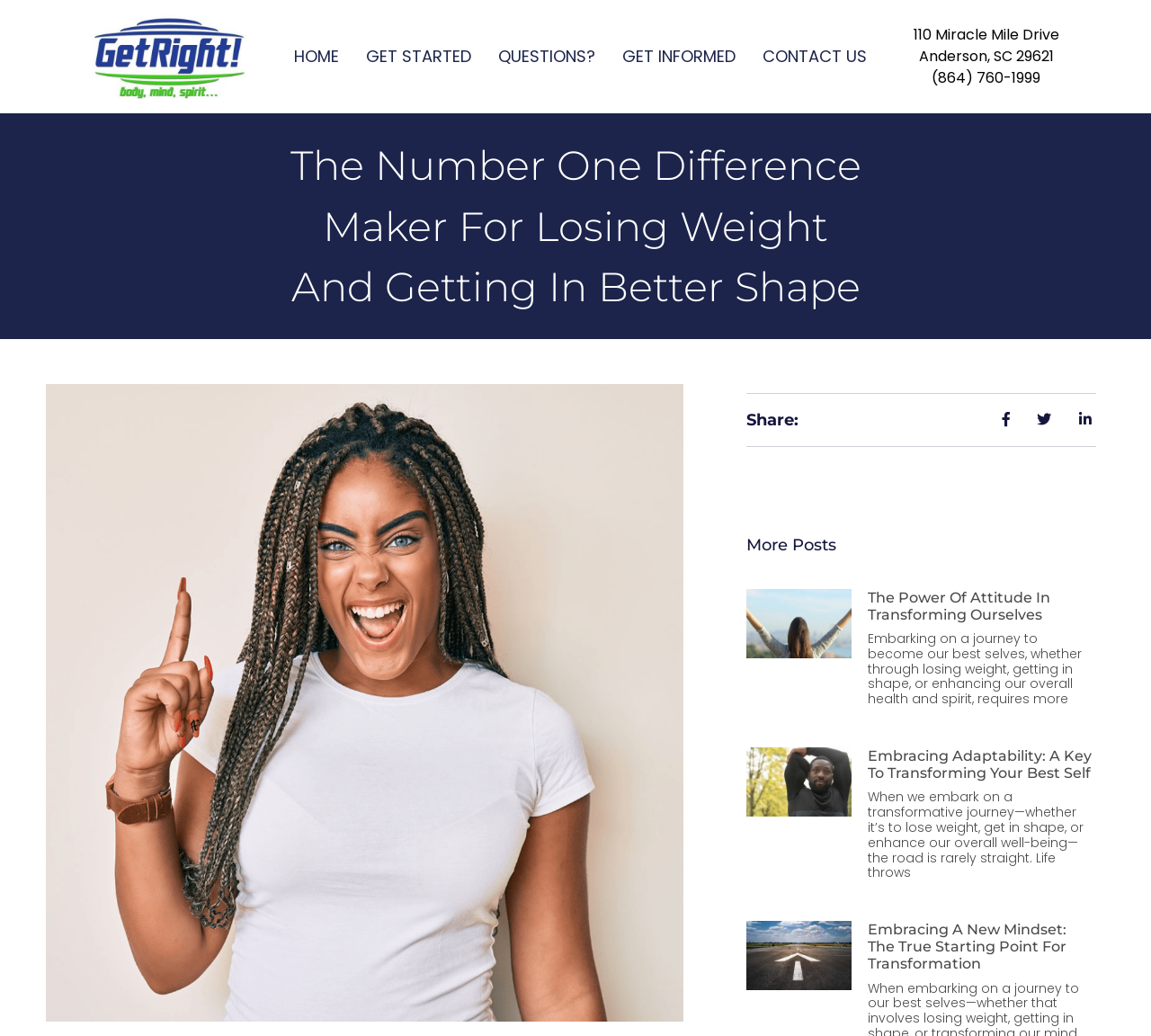Identify the main heading from the webpage and provide its text content.

The Number One Difference Maker For Losing Weight And Getting In Better Shape